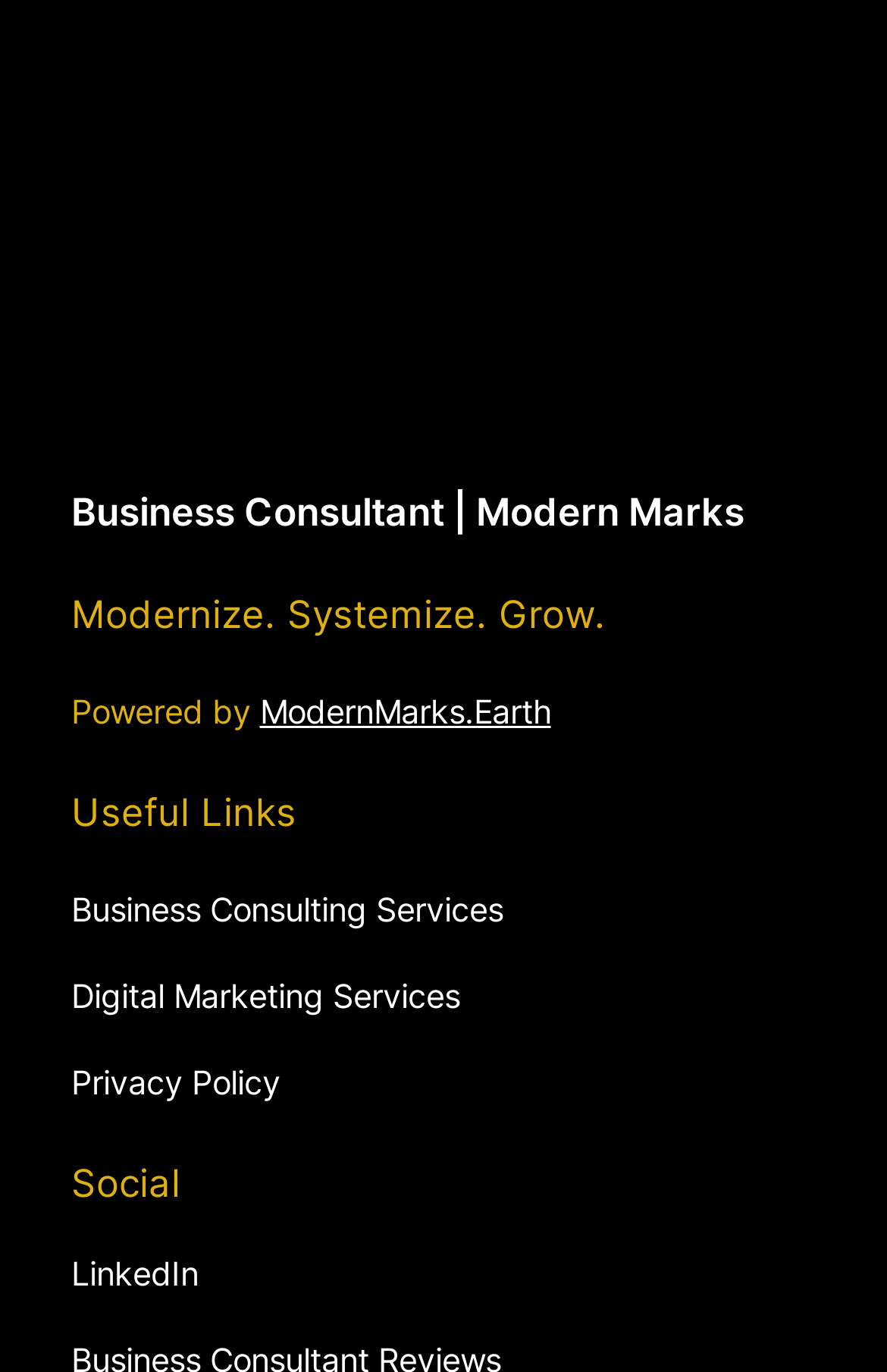Identify the bounding box coordinates for the UI element described as: "Business Consultant | Modern Marks".

[0.08, 0.356, 0.839, 0.389]